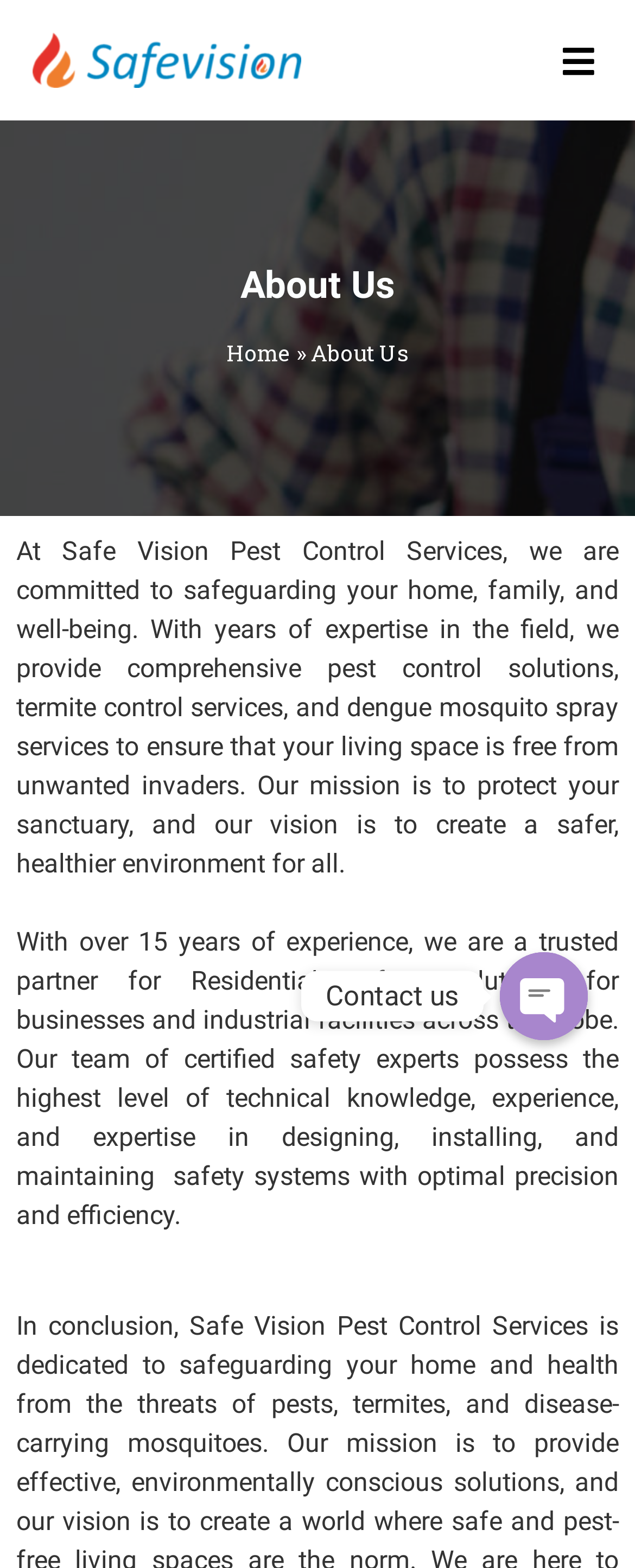How many years of experience does the company have?
Use the information from the image to give a detailed answer to the question.

The webpage states that the company has 'over 15 years of experience', indicating their level of expertise in the field.